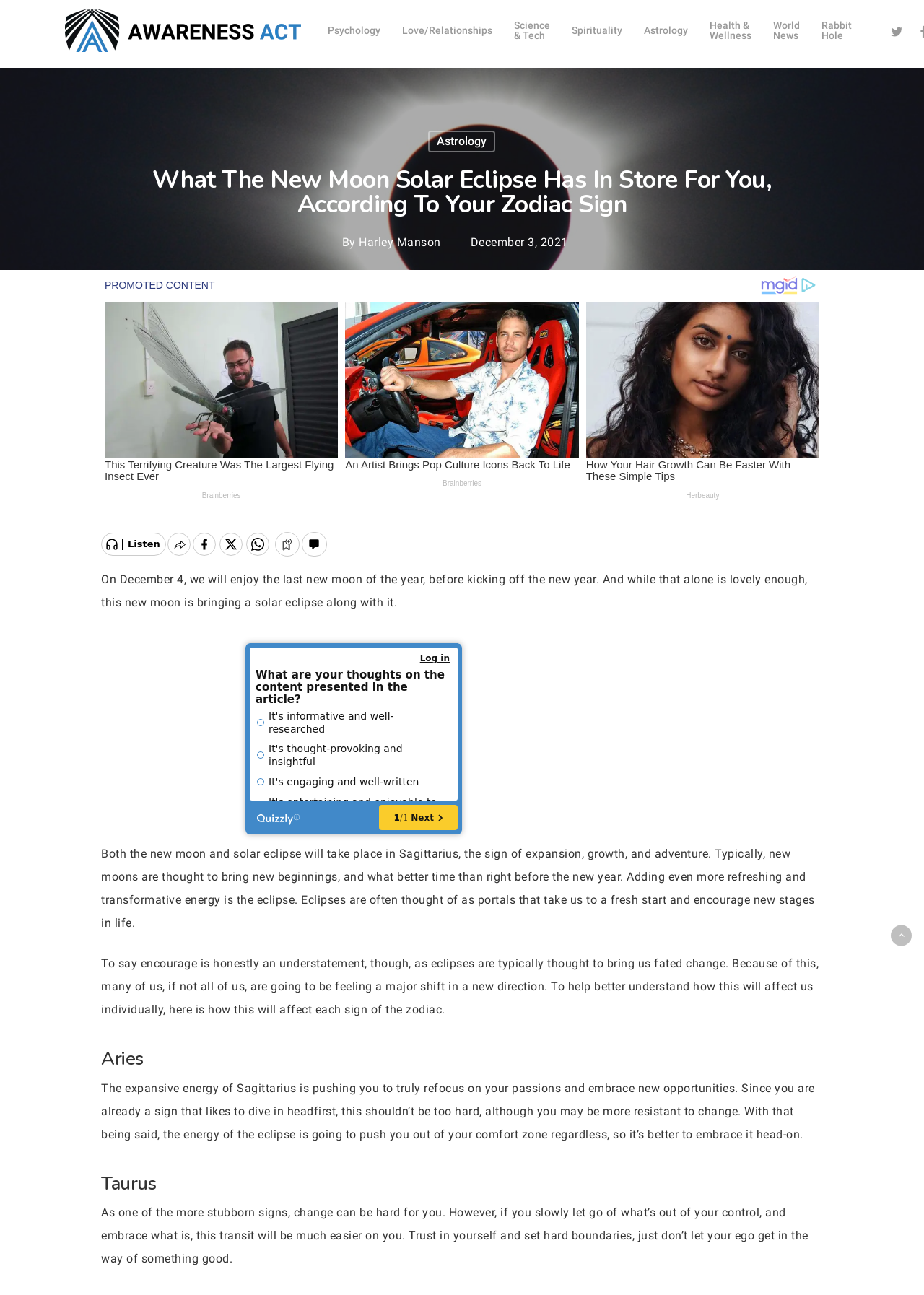Can you find the bounding box coordinates for the element to click on to achieve the instruction: "Go to Astrology page"?

[0.697, 0.02, 0.745, 0.027]